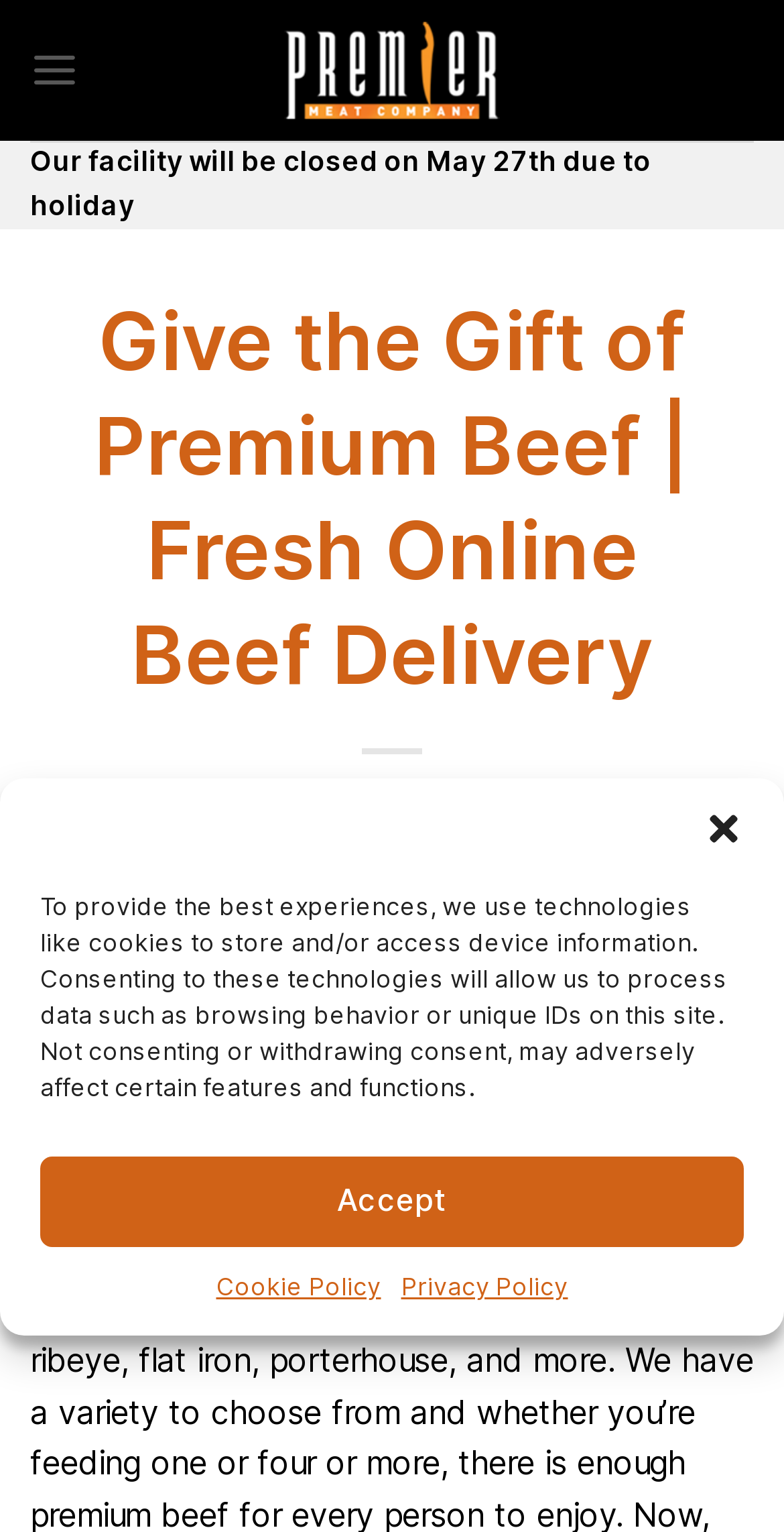Determine the bounding box coordinates (top-left x, top-left y, bottom-right x, bottom-right y) of the UI element described in the following text: Accept

[0.051, 0.755, 0.949, 0.814]